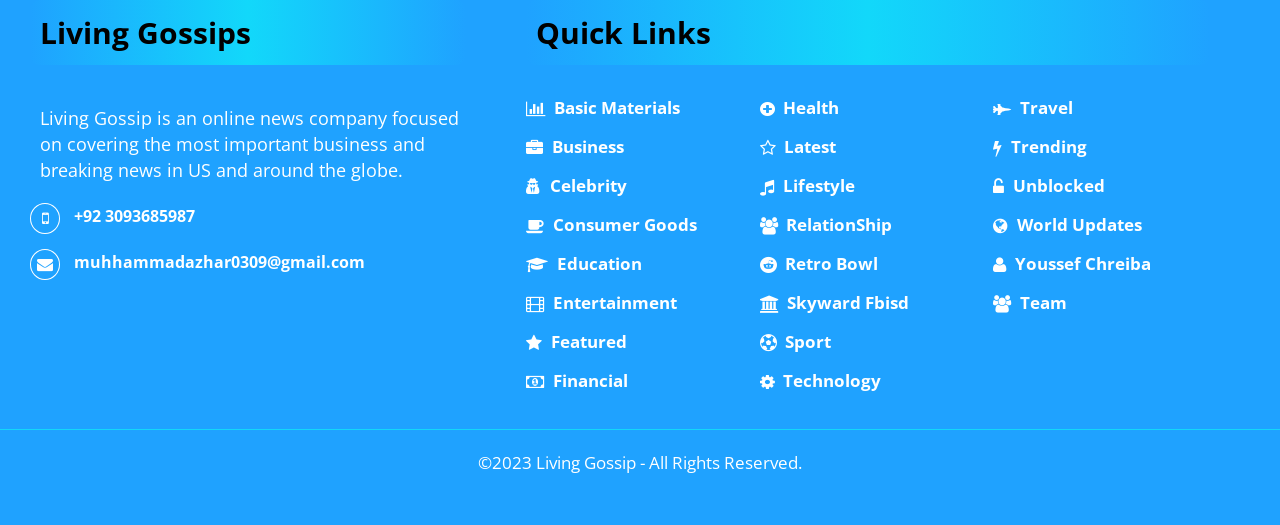Determine the bounding box coordinates for the area you should click to complete the following instruction: "Explore the 'World Updates' section".

[0.776, 0.406, 0.892, 0.45]